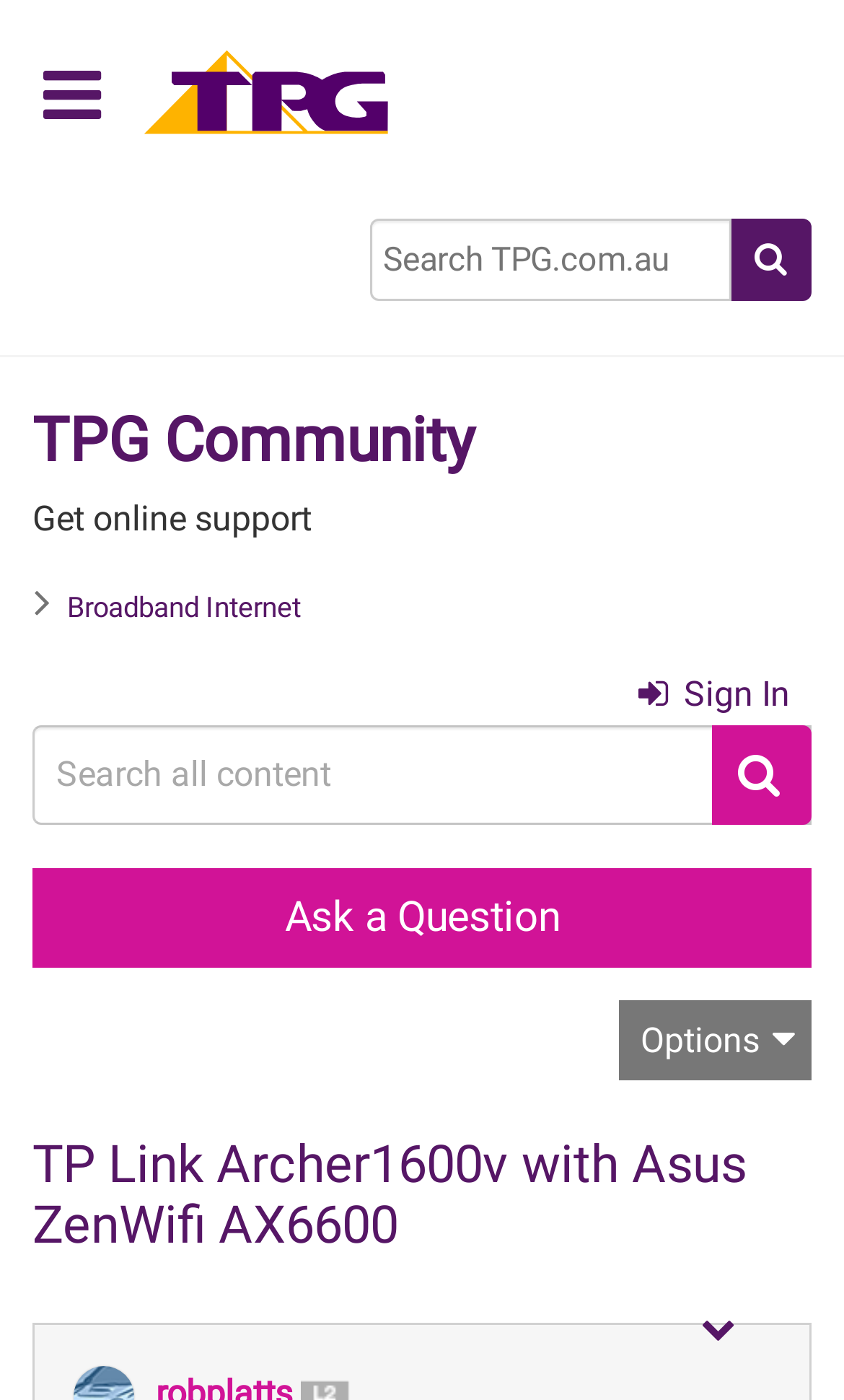Locate the bounding box coordinates of the item that should be clicked to fulfill the instruction: "Sign in".

[0.756, 0.475, 0.936, 0.518]